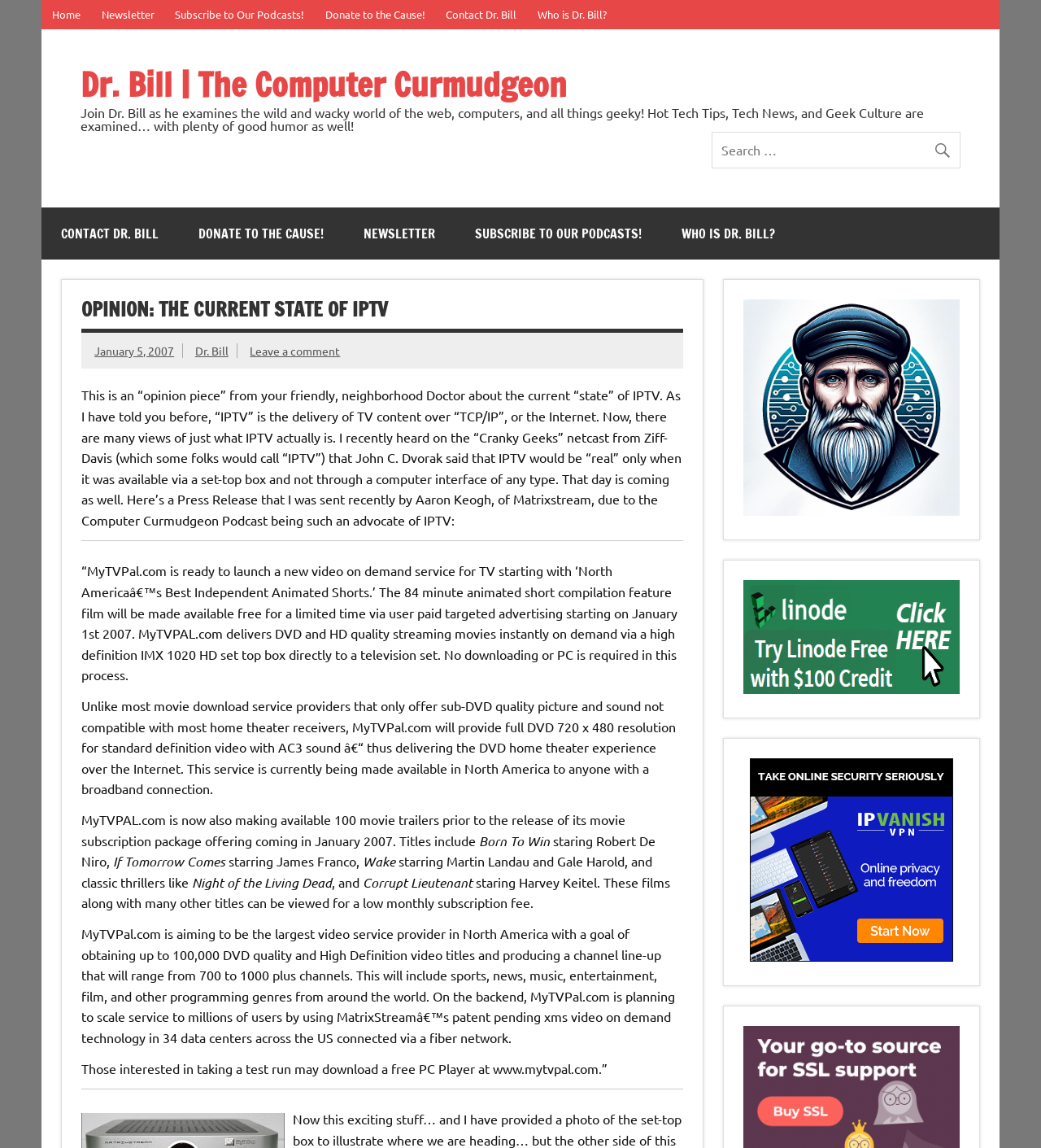For the given element description Donate to the Cause!, determine the bounding box coordinates of the UI element. The coordinates should follow the format (top-left x, top-left y, bottom-right x, bottom-right y) and be within the range of 0 to 1.

[0.172, 0.18, 0.33, 0.226]